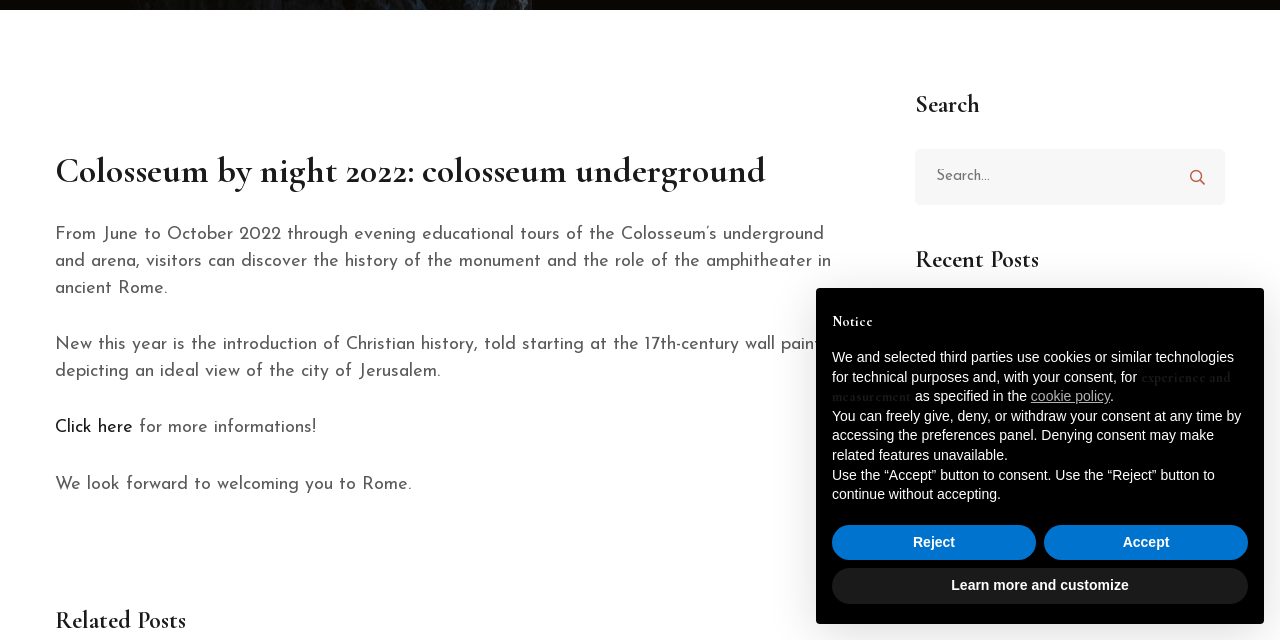Given the element description "Expo Carla Accardi", identify the bounding box of the corresponding UI element.

[0.715, 0.481, 0.835, 0.511]